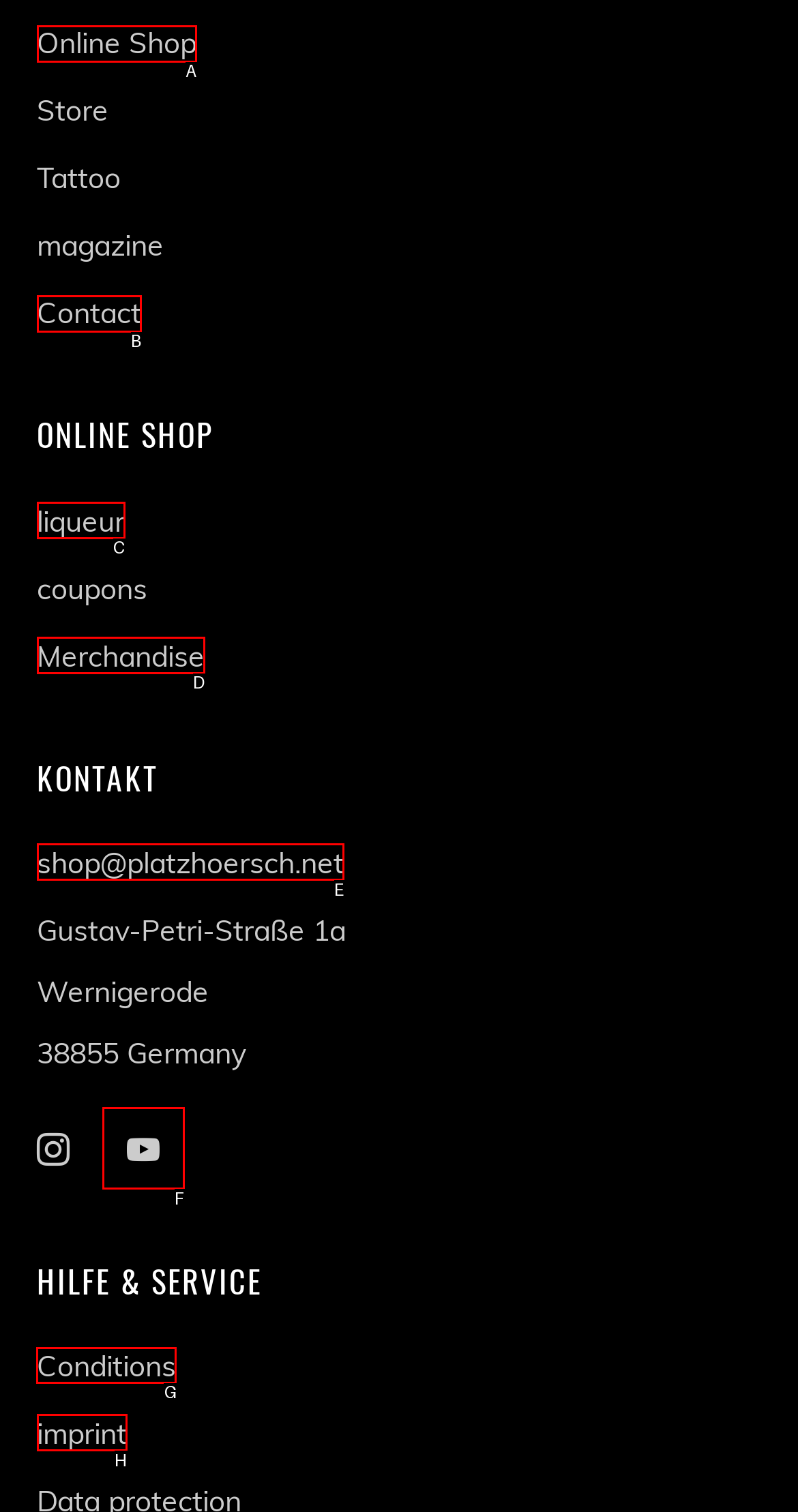Select the HTML element to finish the task: read conditions Reply with the letter of the correct option.

G